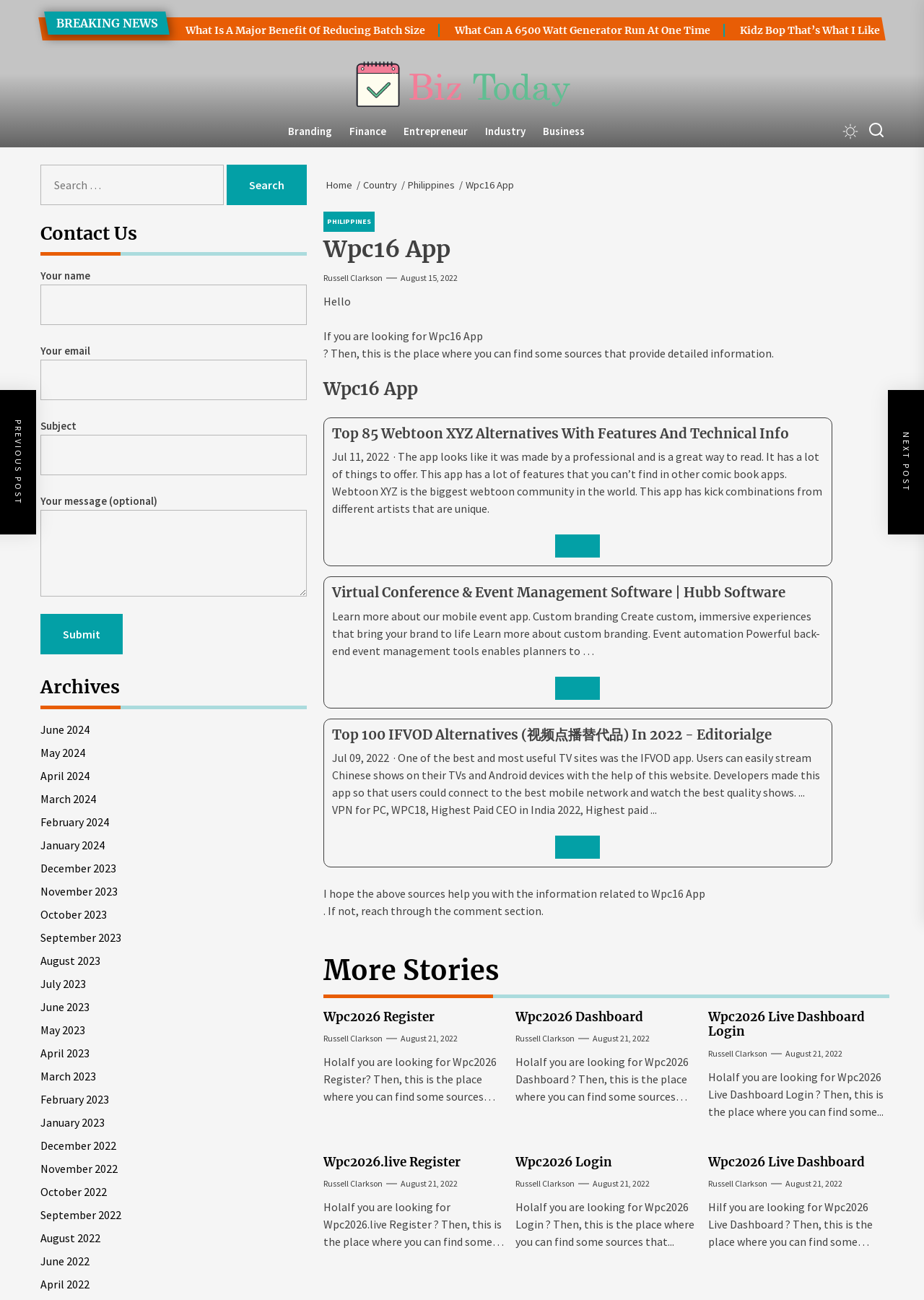Determine the bounding box coordinates of the section I need to click to execute the following instruction: "Click on 'Wpc2026 Register'". Provide the coordinates as four float numbers between 0 and 1, i.e., [left, top, right, bottom].

[0.35, 0.776, 0.47, 0.788]